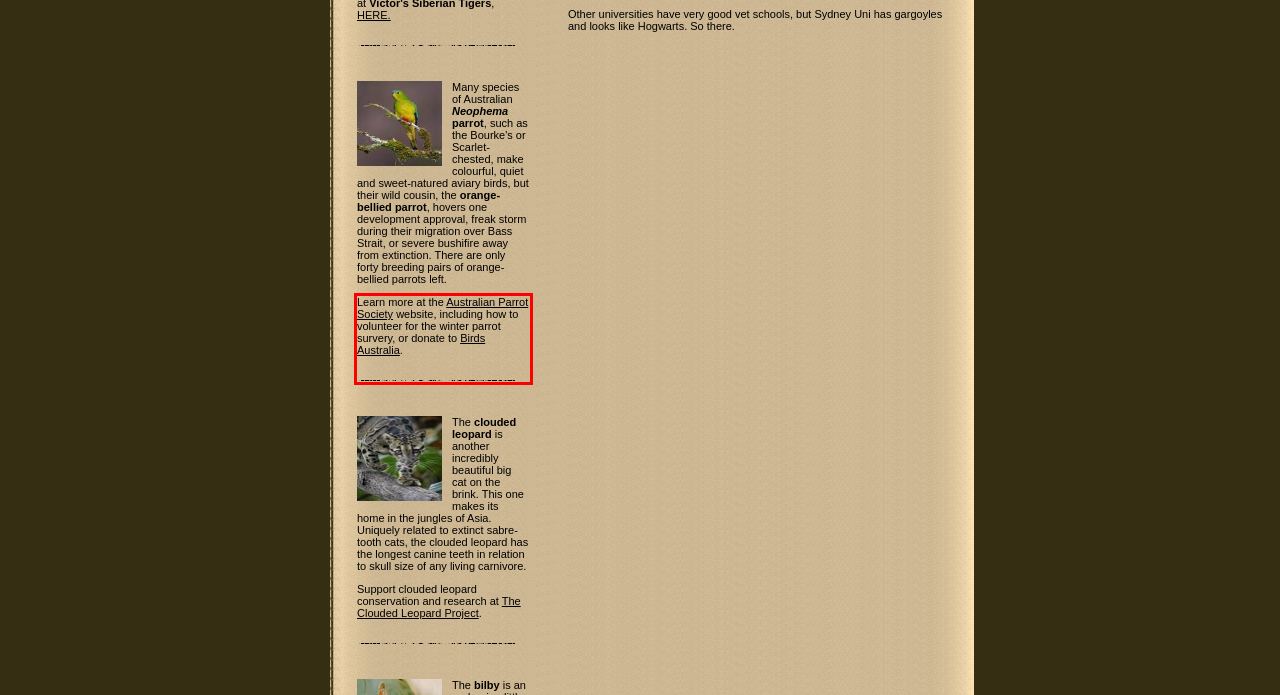Analyze the webpage screenshot and use OCR to recognize the text content in the red bounding box.

Learn more at the Australian Parrot Society website, including how to volunteer for the winter parrot survery, or donate to Birds Australia.